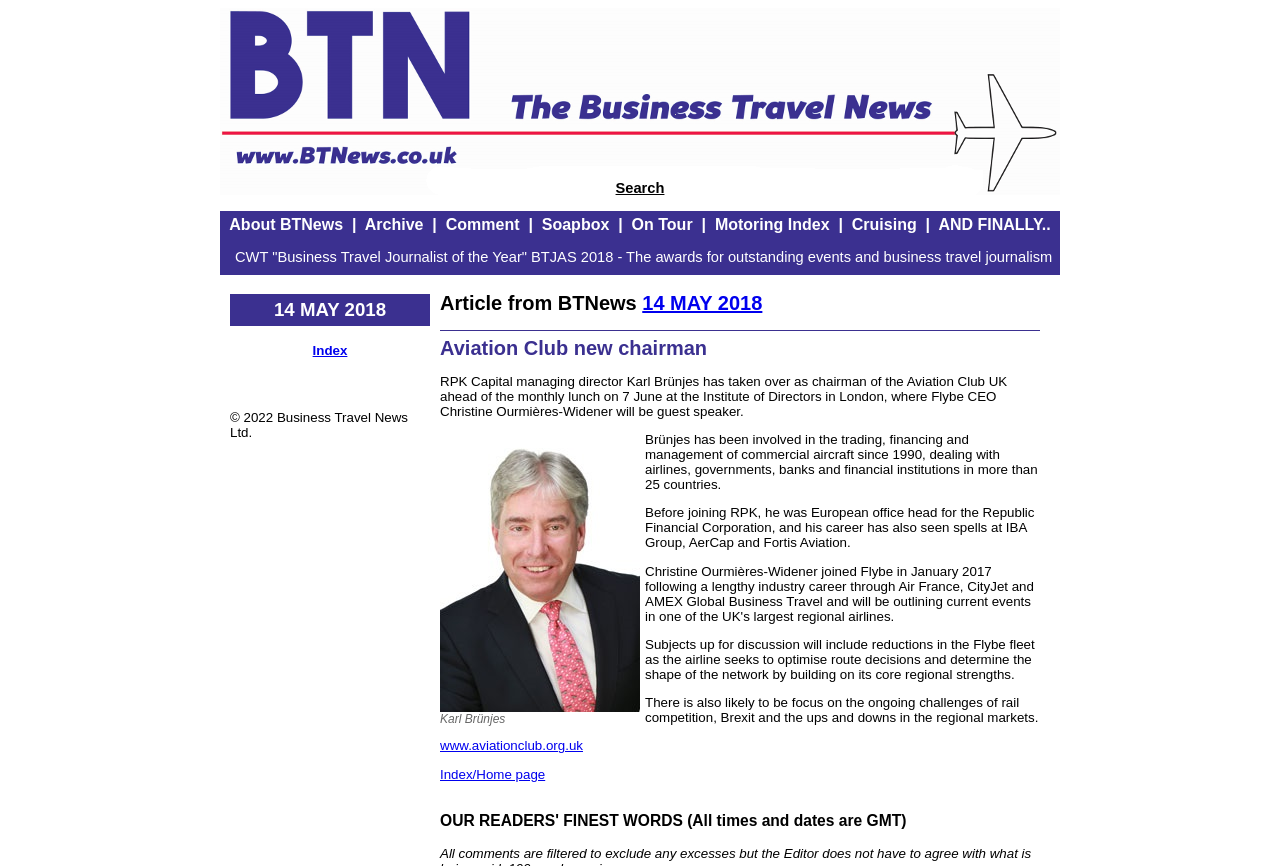Please locate the clickable area by providing the bounding box coordinates to follow this instruction: "Visit the Aviation Club website".

[0.344, 0.853, 0.455, 0.87]